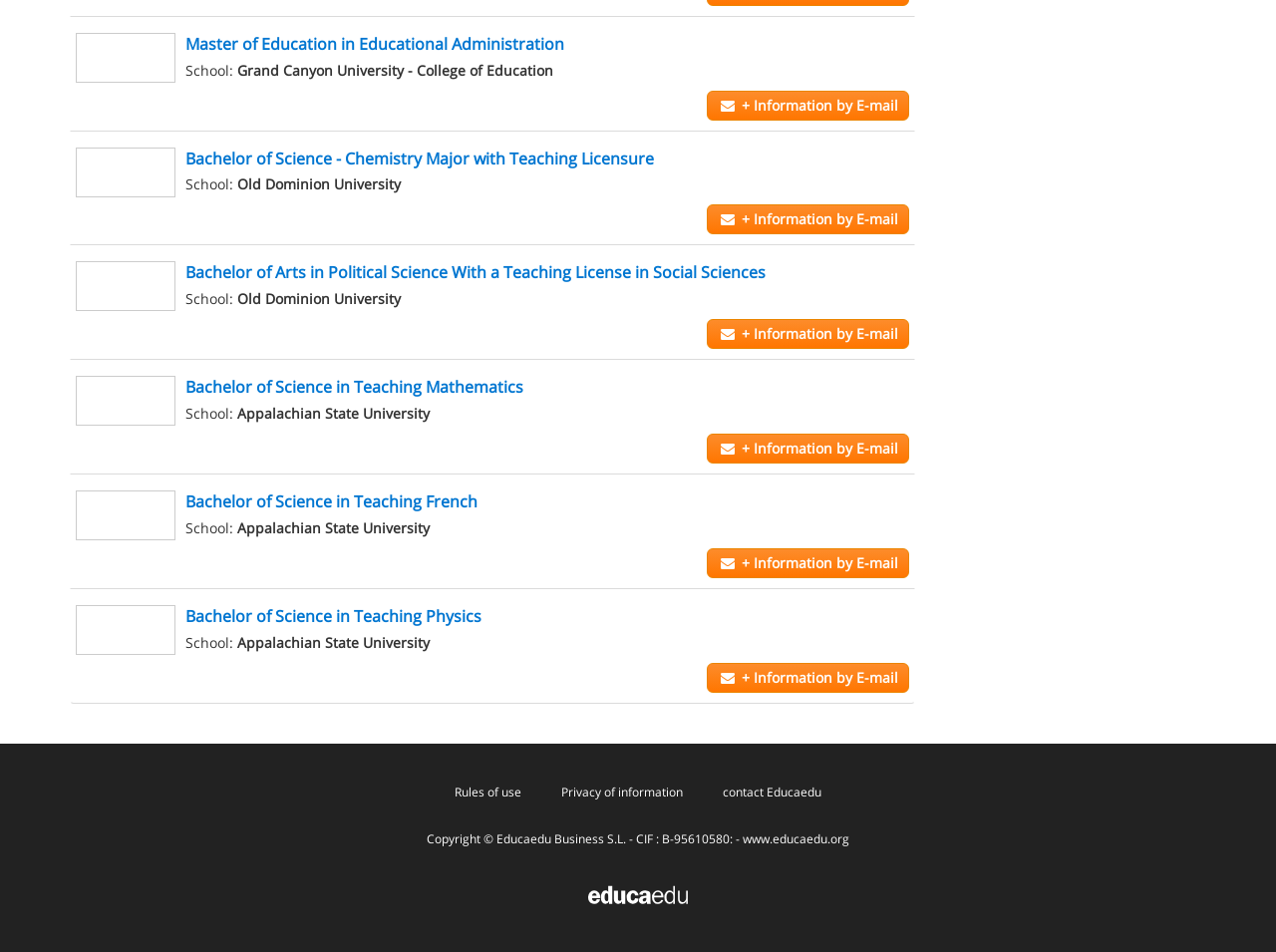Identify the bounding box coordinates of the area that should be clicked in order to complete the given instruction: "Contact Educaedu". The bounding box coordinates should be four float numbers between 0 and 1, i.e., [left, top, right, bottom].

[0.559, 0.812, 0.652, 0.851]